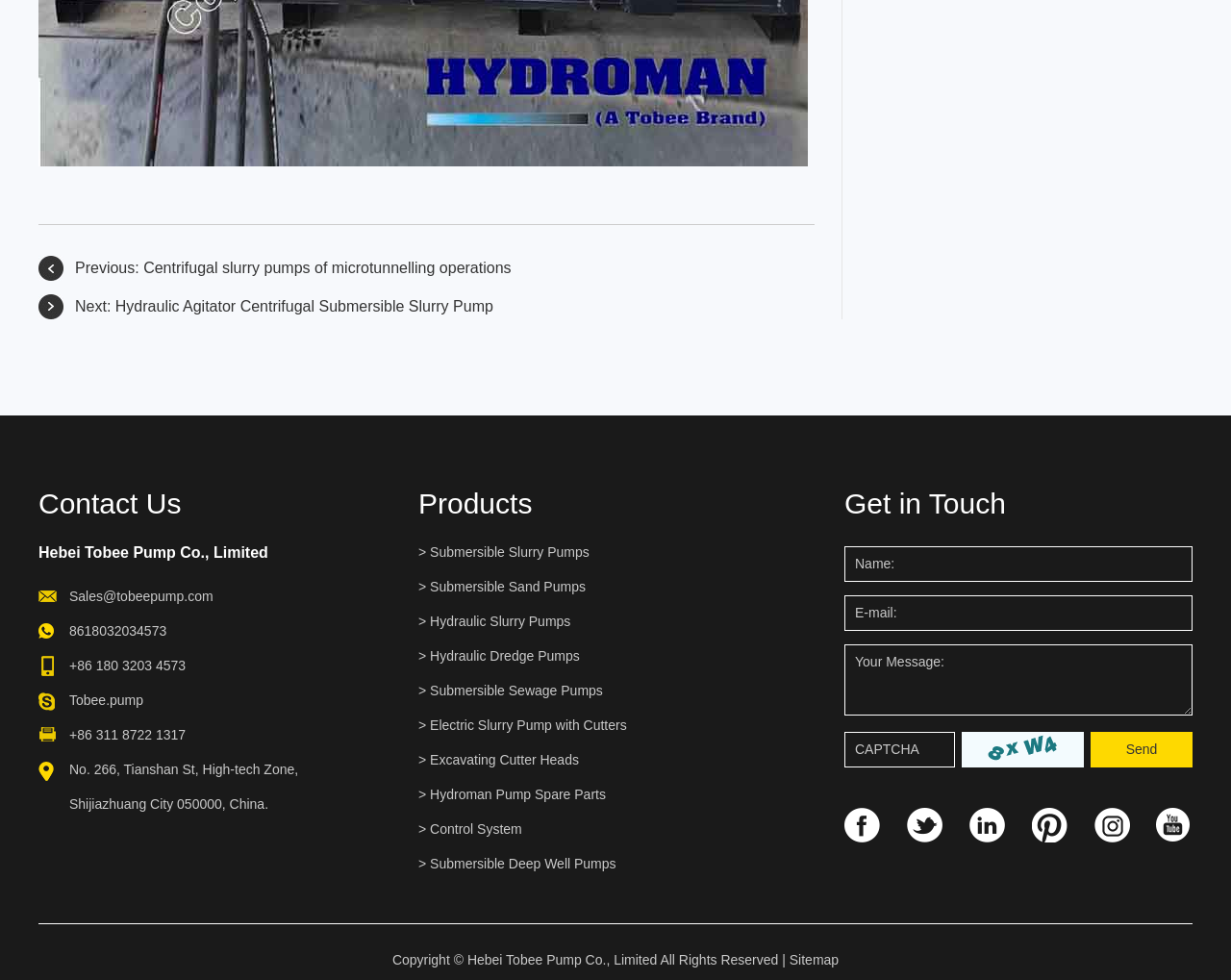What is the location of the company?
Based on the visual information, provide a detailed and comprehensive answer.

The webpage provides the company's address, which is No. 266, Tianshan St, High-tech Zone, Shijiazhuang City 050000, China, indicating that the company is located in Shijiazhuang City, China.